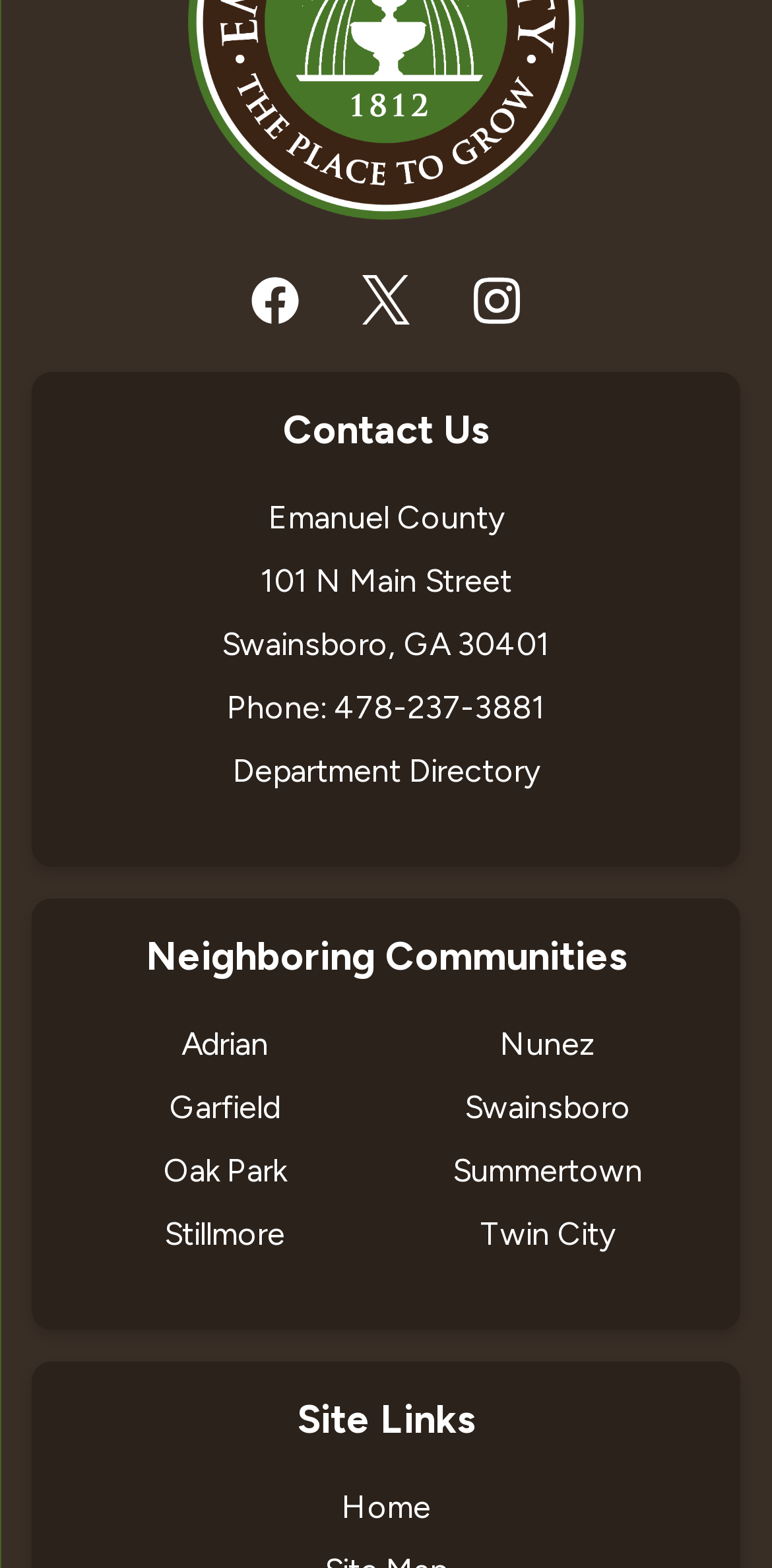How many neighboring communities are listed?
Please use the visual content to give a single word or phrase answer.

8